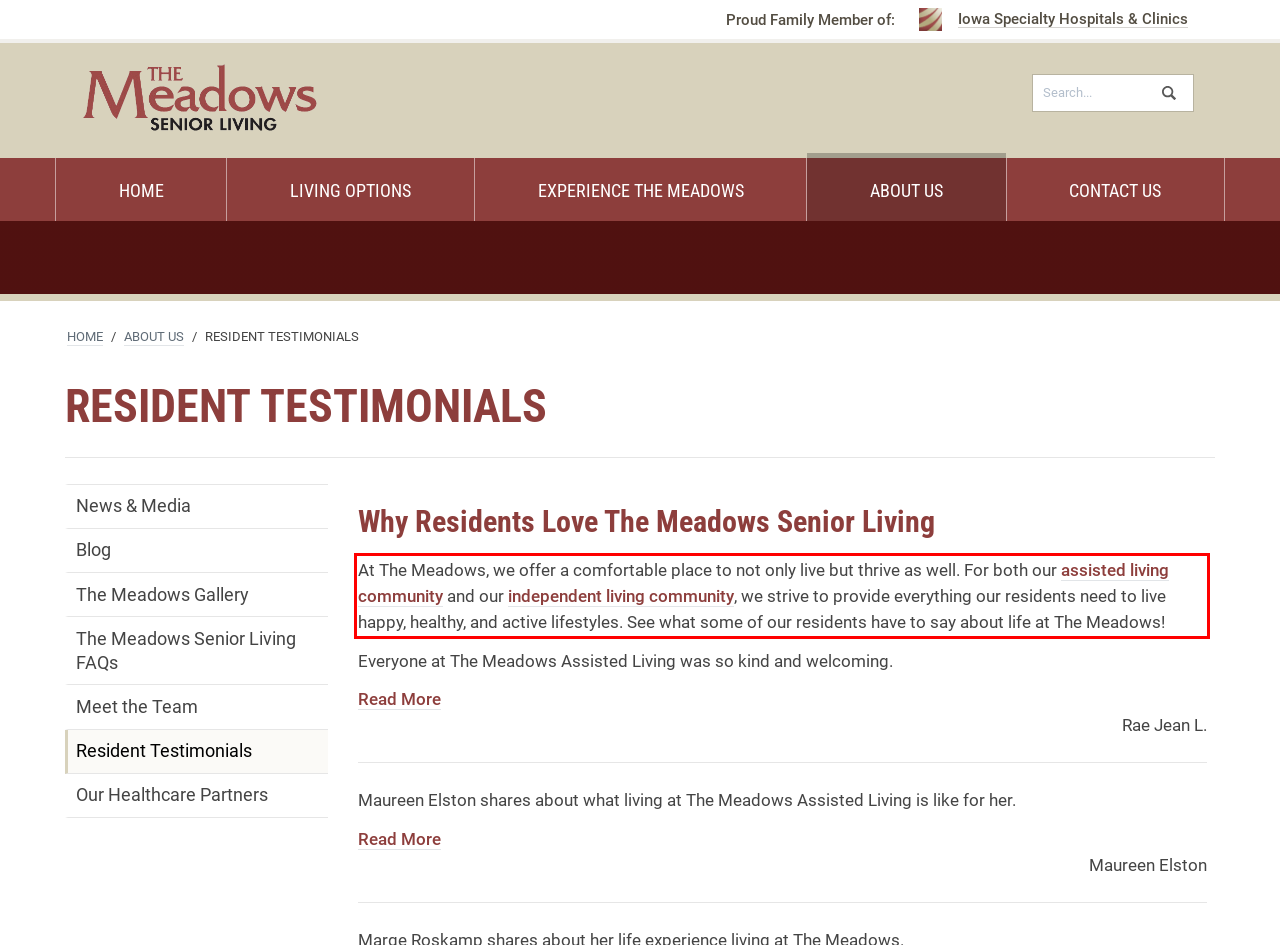Please perform OCR on the UI element surrounded by the red bounding box in the given webpage screenshot and extract its text content.

At The Meadows, we offer a comfortable place to not only live but thrive as well. For both our assisted living community and our independent living community, we strive to provide everything our residents need to live happy, healthy, and active lifestyles. See what some of our residents have to say about life at The Meadows!